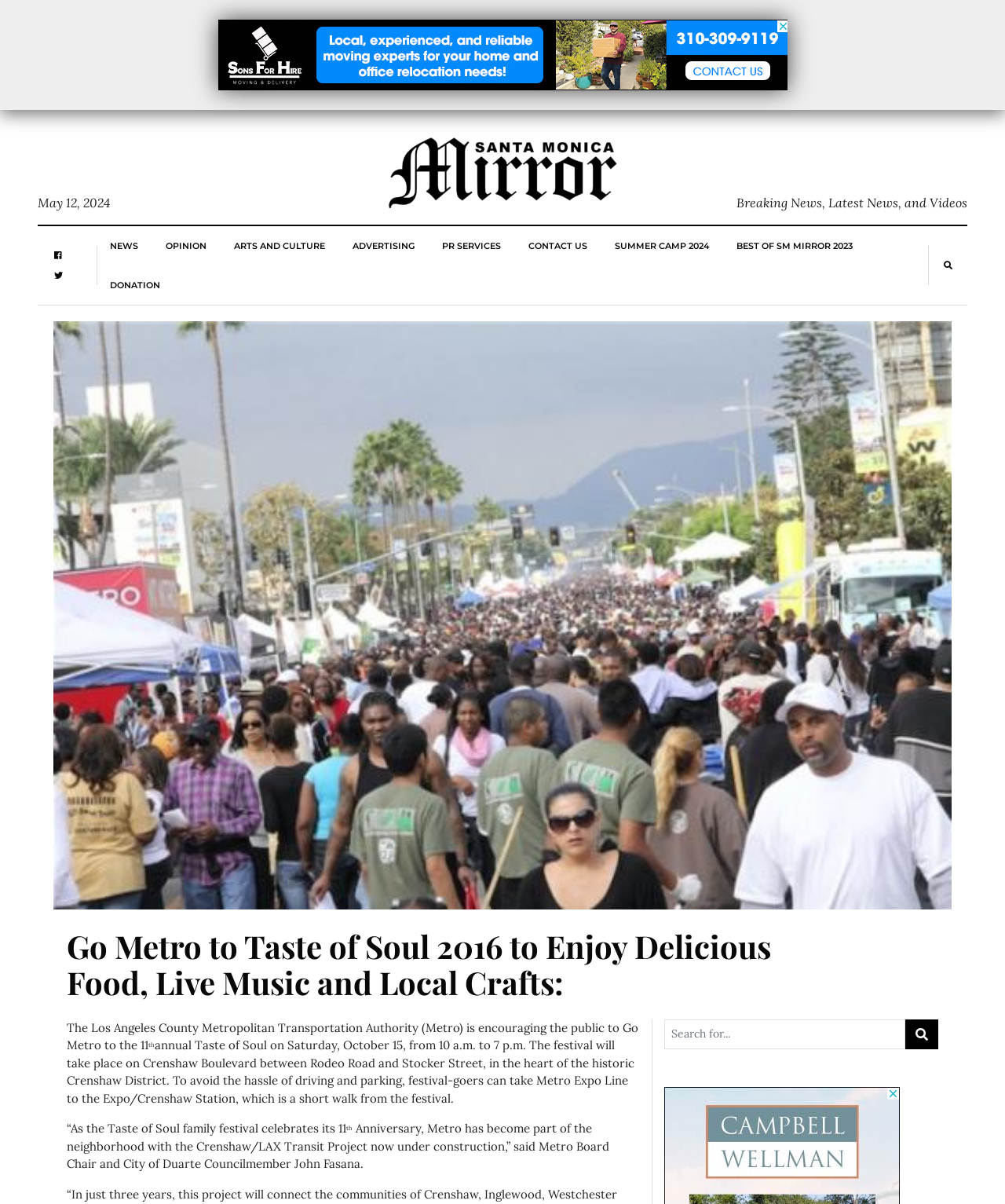Please determine the bounding box coordinates of the element's region to click for the following instruction: "Click the 'NEWS' link".

[0.11, 0.188, 0.138, 0.22]